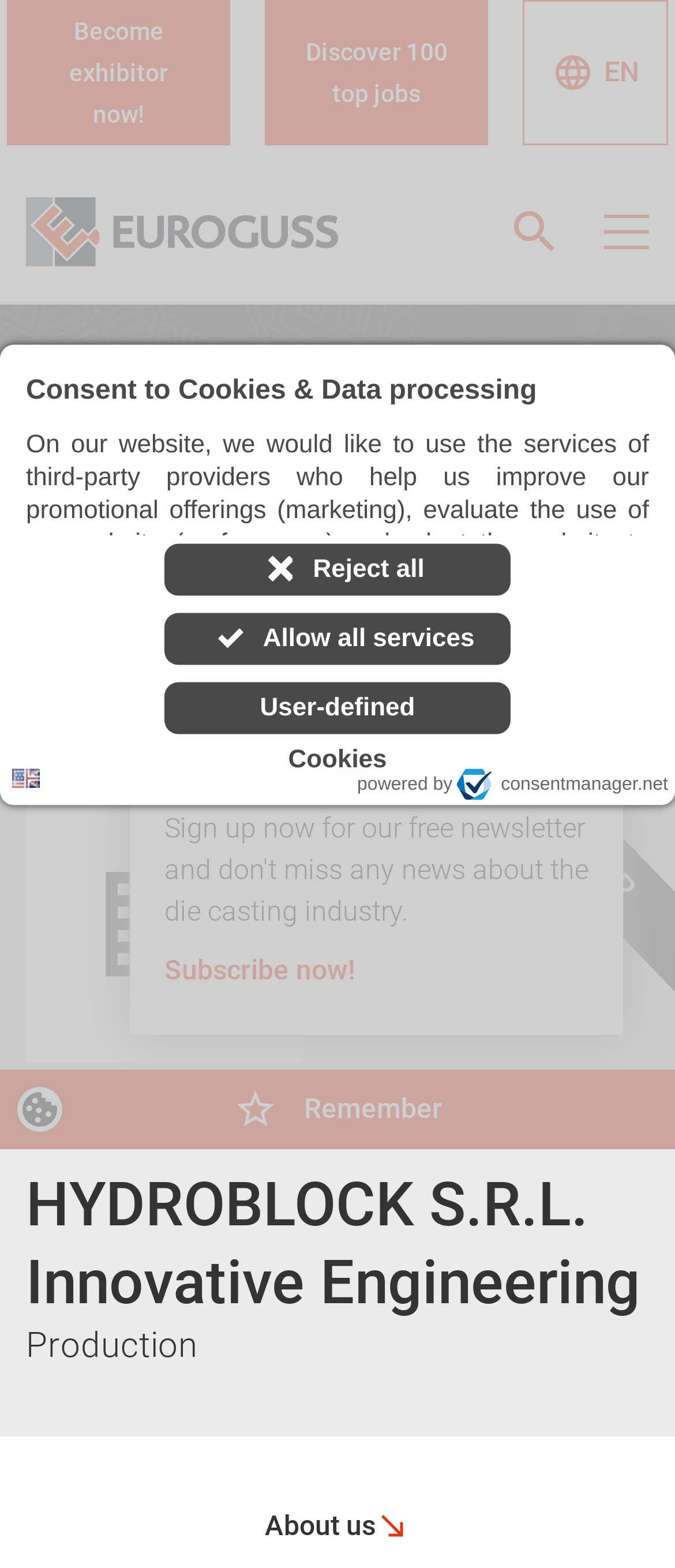Locate the bounding box coordinates of the element's region that should be clicked to carry out the following instruction: "Subscribe to the newsletter". The coordinates need to be four float numbers between 0 and 1, i.e., [left, top, right, bottom].

[0.244, 0.606, 0.526, 0.632]